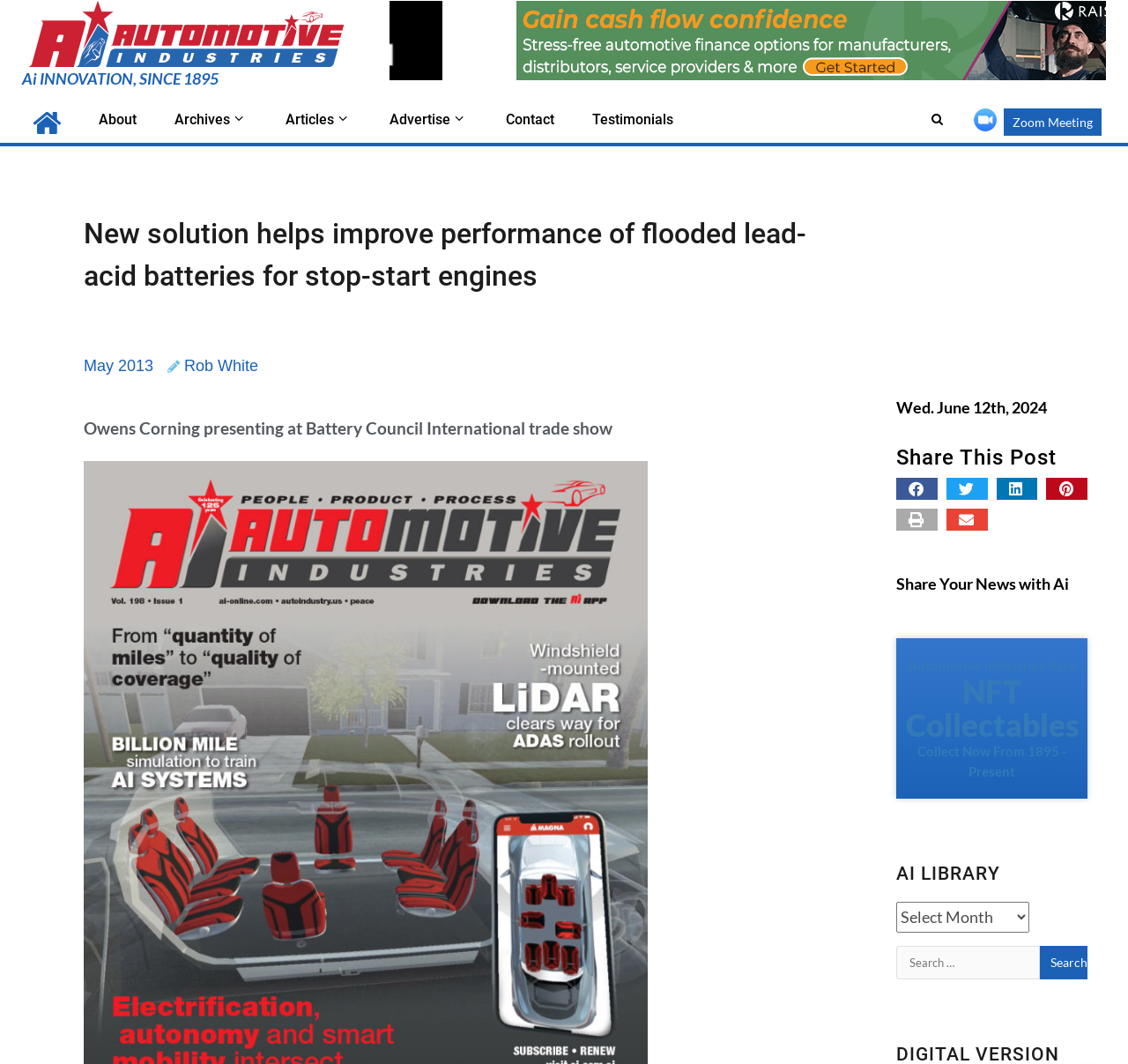What is the date of the event mentioned in the webpage?
We need a detailed and meticulous answer to the question.

I found the answer by looking at the heading element with the content 'Wed. June 12th, 2024' which is located at the coordinates [0.794, 0.372, 0.964, 0.394]. This heading is likely to be the date of the event being mentioned in the webpage.